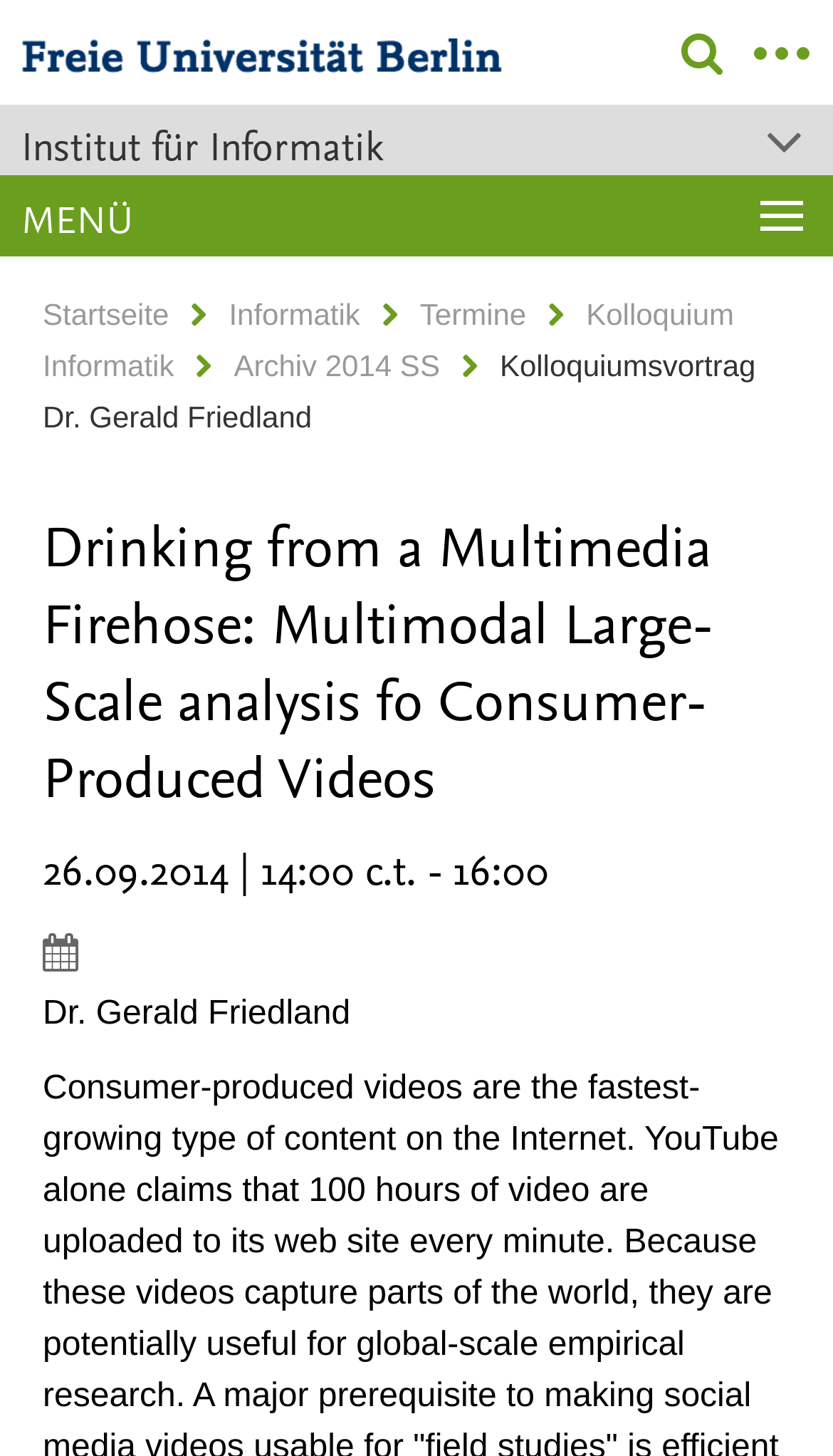Bounding box coordinates are specified in the format (top-left x, top-left y, bottom-right x, bottom-right y). All values are floating point numbers bounded between 0 and 1. Please provide the bounding box coordinate of the region this sentence describes: Kolloquium Informatik

[0.051, 0.204, 0.881, 0.263]